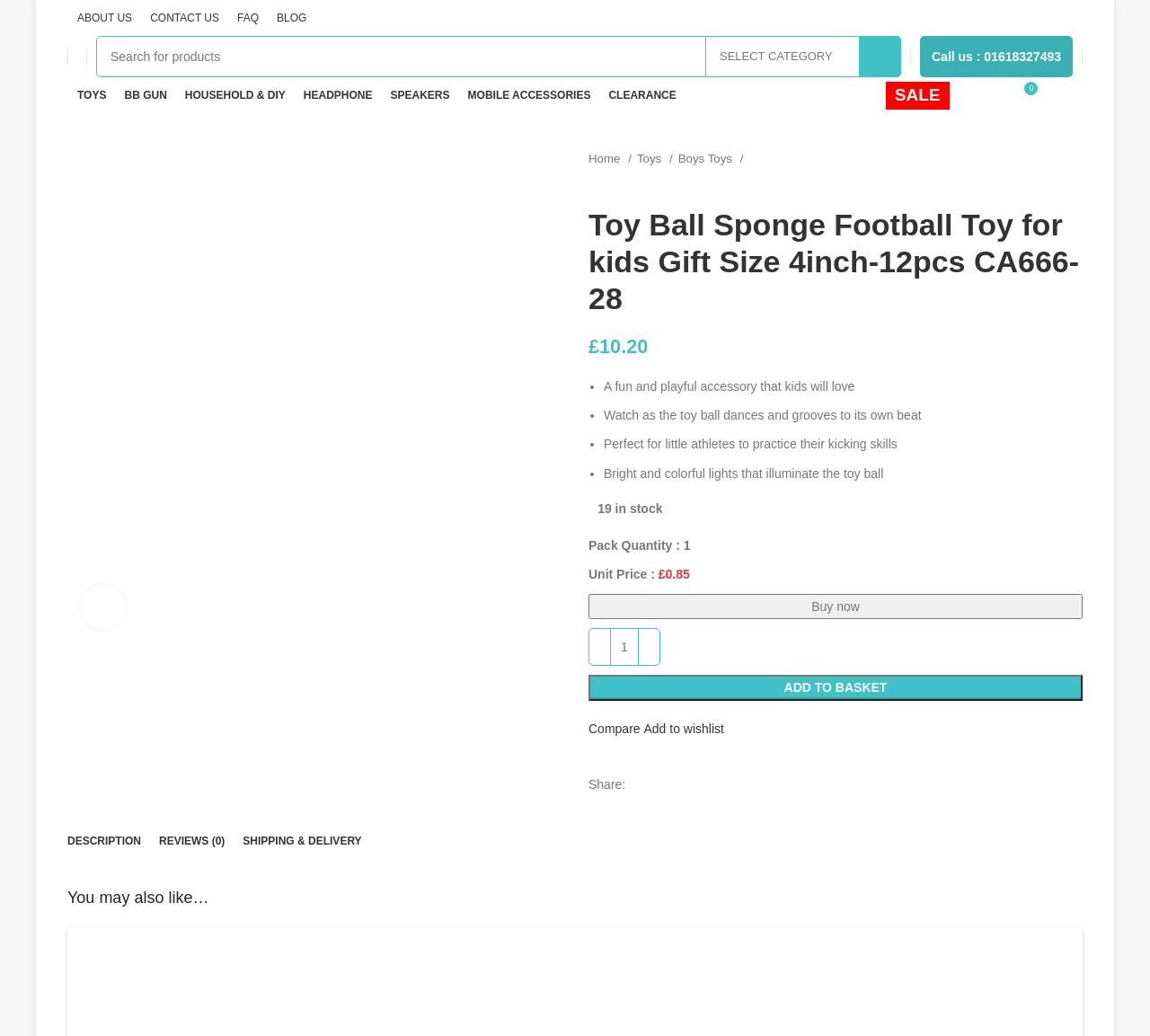Please reply to the following question with a single word or a short phrase:
What is the minimum quantity of the toy ball that can be purchased?

1